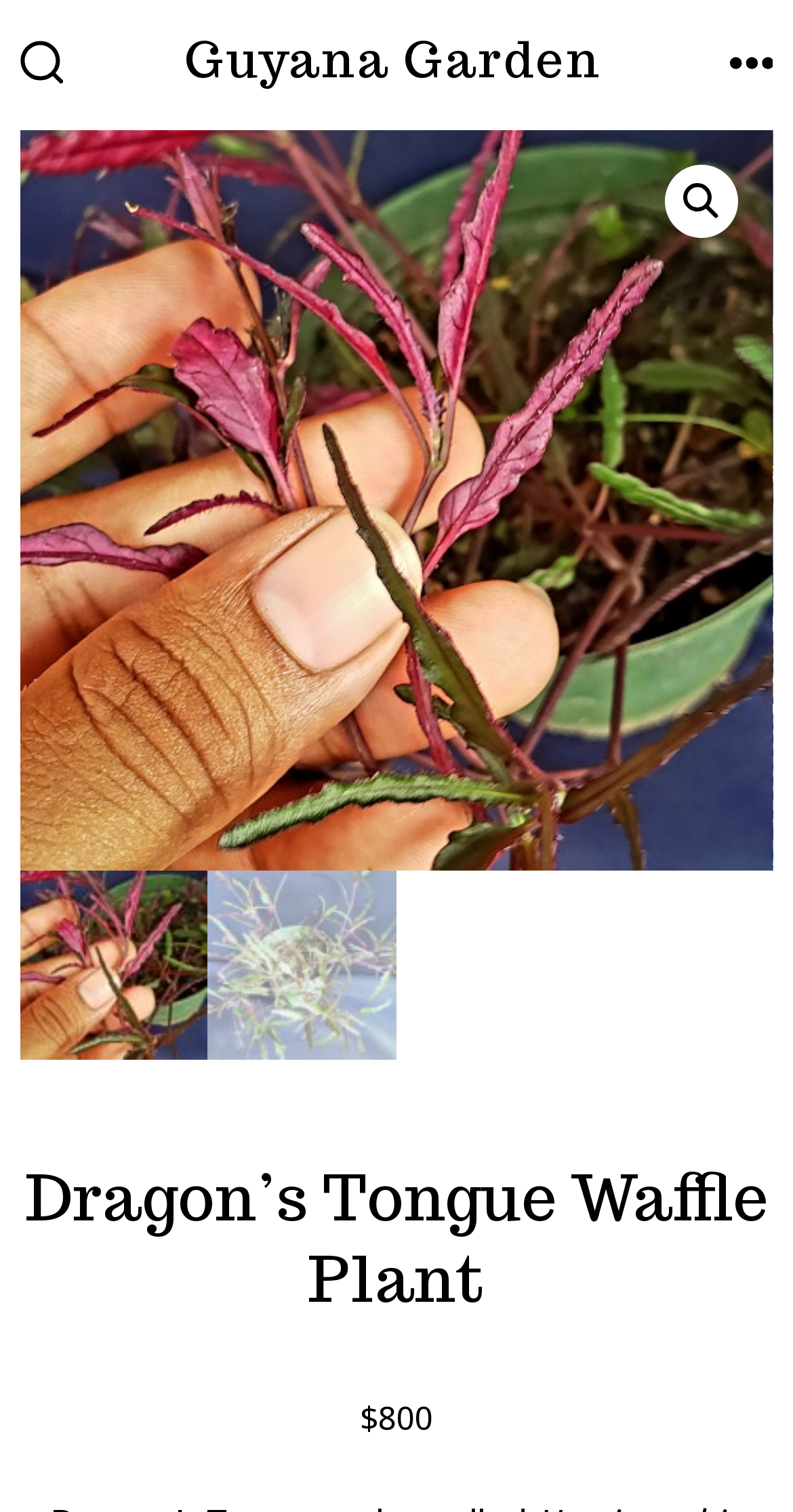Answer the following query with a single word or phrase:
Is there a link to the Guyana Garden website?

Yes